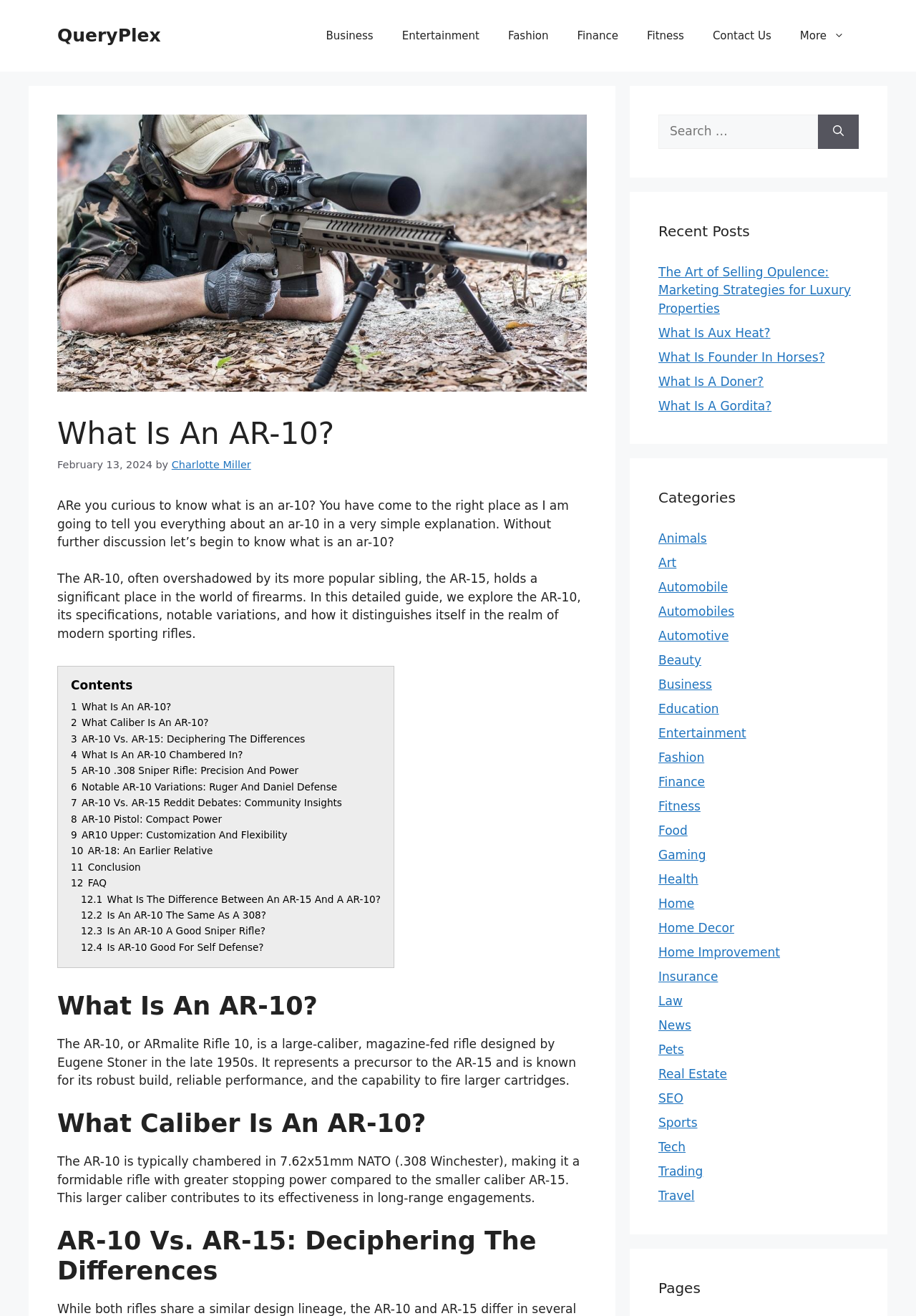Identify the bounding box coordinates for the region of the element that should be clicked to carry out the instruction: "Click on the 'Contact Us' link". The bounding box coordinates should be four float numbers between 0 and 1, i.e., [left, top, right, bottom].

[0.762, 0.011, 0.858, 0.044]